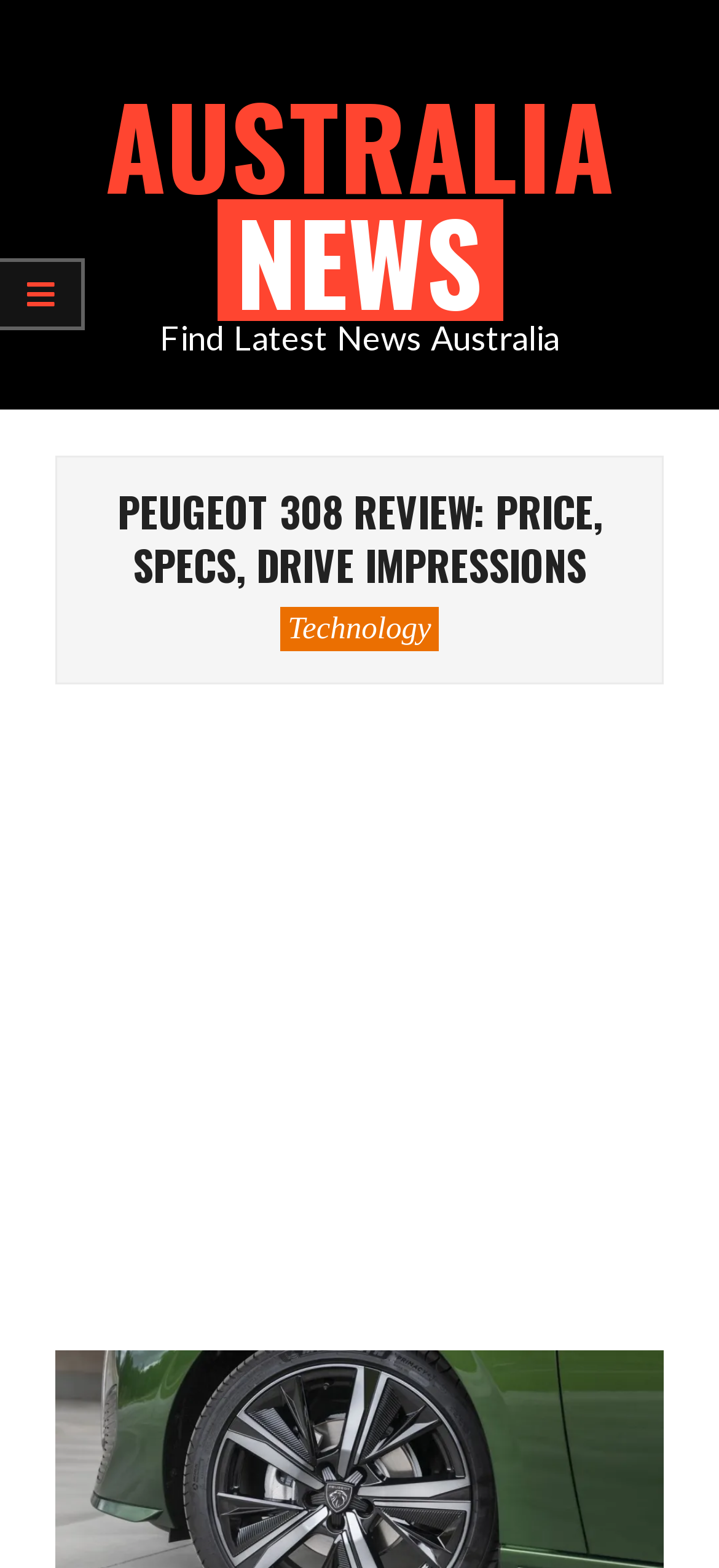Respond to the following query with just one word or a short phrase: 
What is the related topic to the review?

Technology